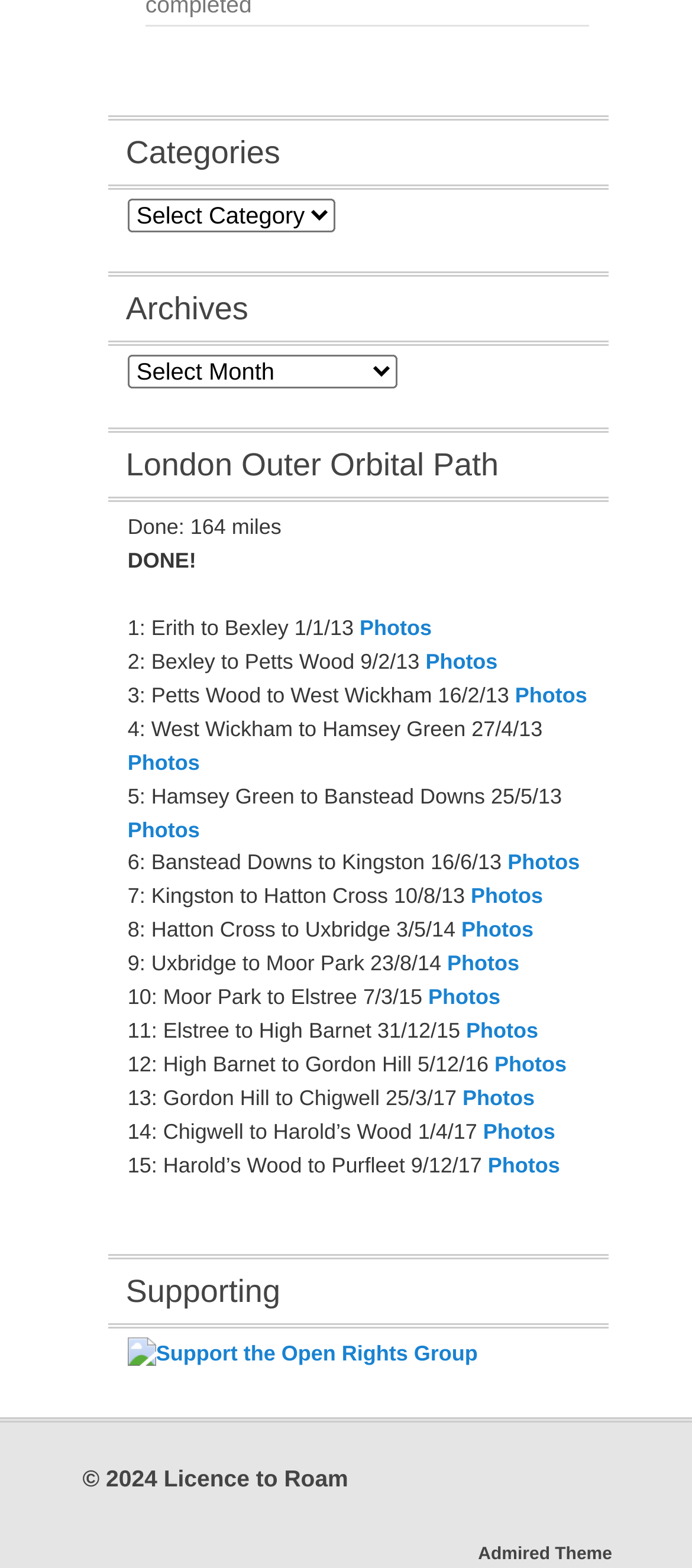Determine the bounding box coordinates for the area that should be clicked to carry out the following instruction: "View all articles".

None